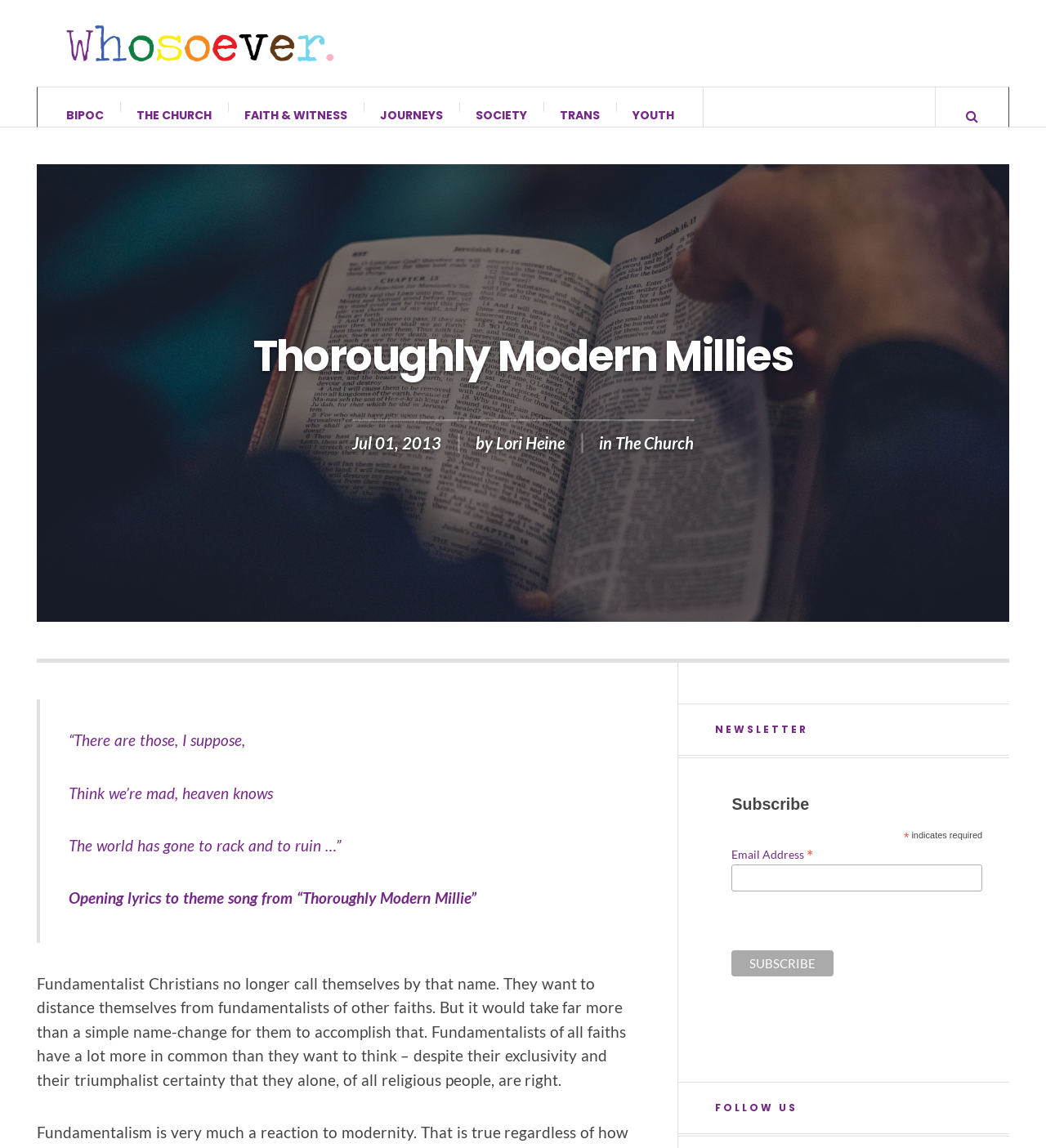Locate the bounding box coordinates of the clickable region to complete the following instruction: "Click on Whosoever link."

[0.062, 0.021, 0.32, 0.054]